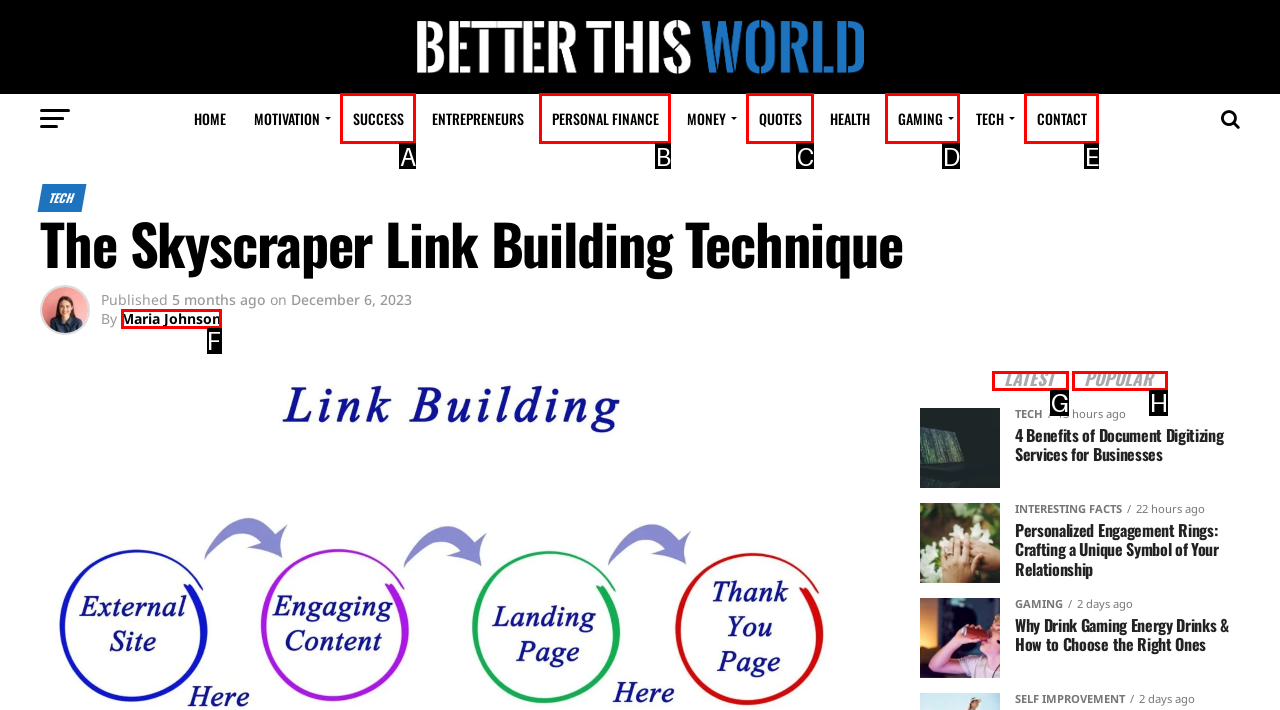Select the HTML element that corresponds to the description: Contact. Answer with the letter of the matching option directly from the choices given.

E